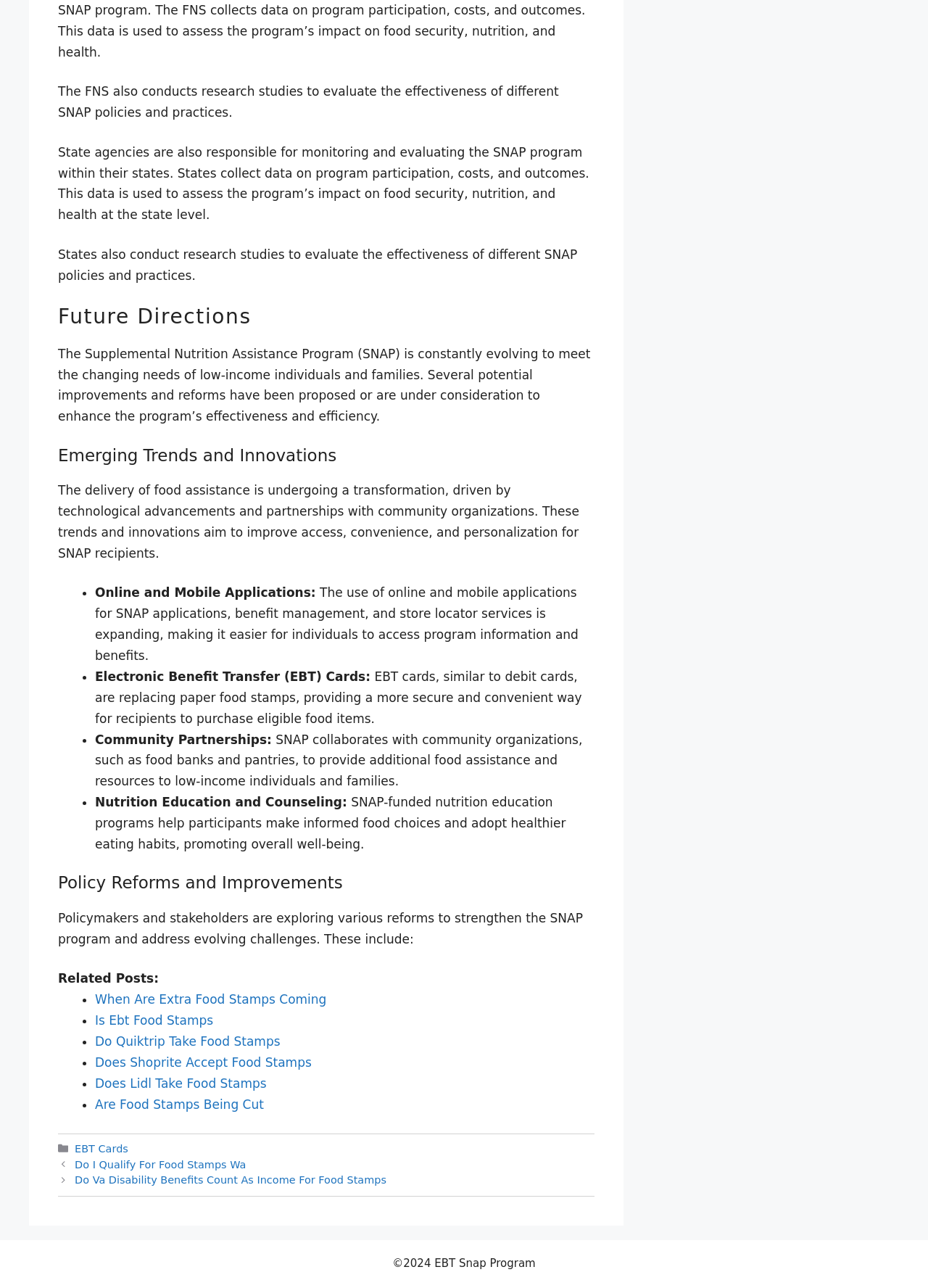Show the bounding box coordinates of the region that should be clicked to follow the instruction: "Click on 'When Are Extra Food Stamps Coming'."

[0.102, 0.77, 0.352, 0.782]